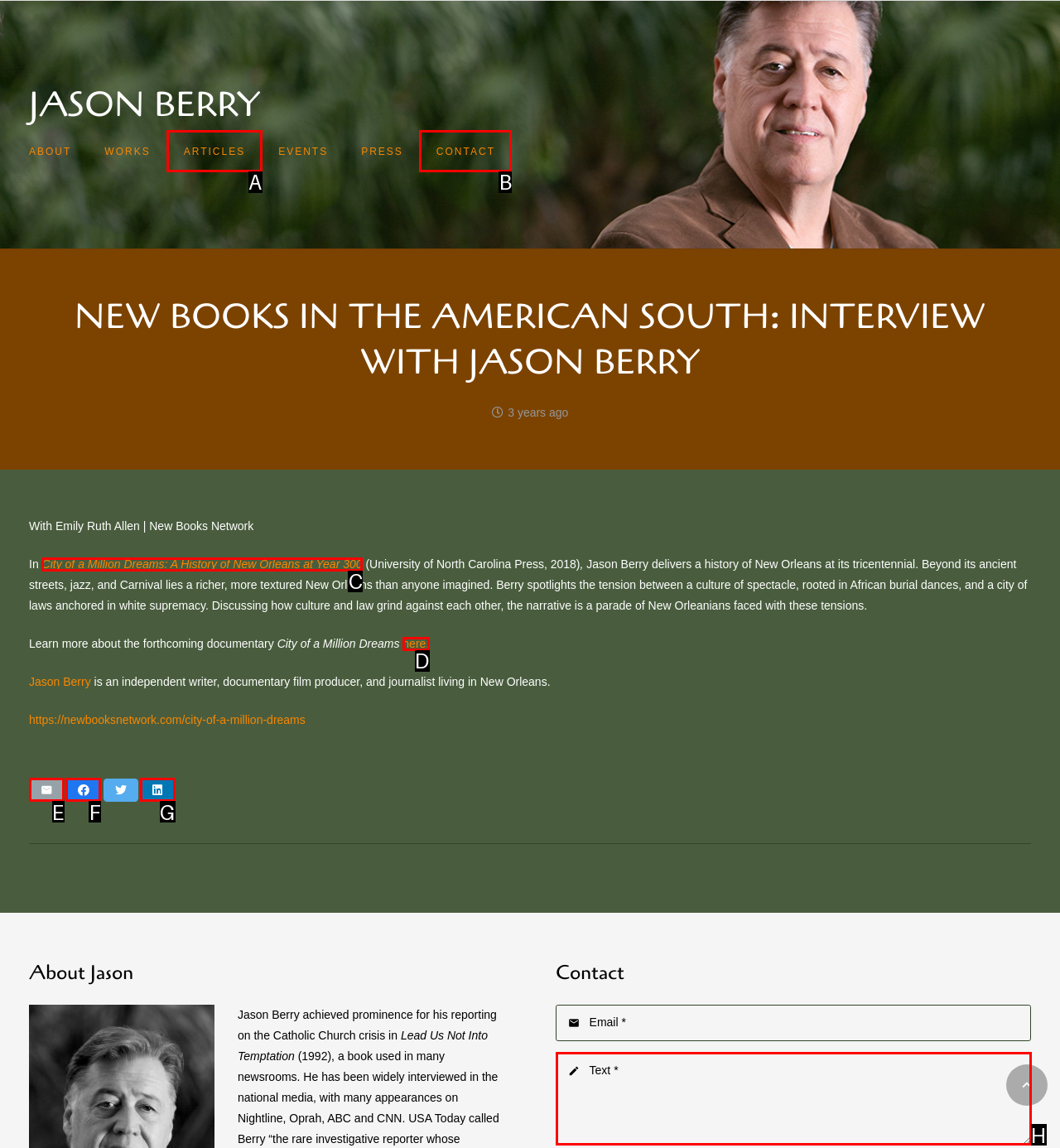Choose the letter that best represents the description: Contact. Provide the letter as your response.

B